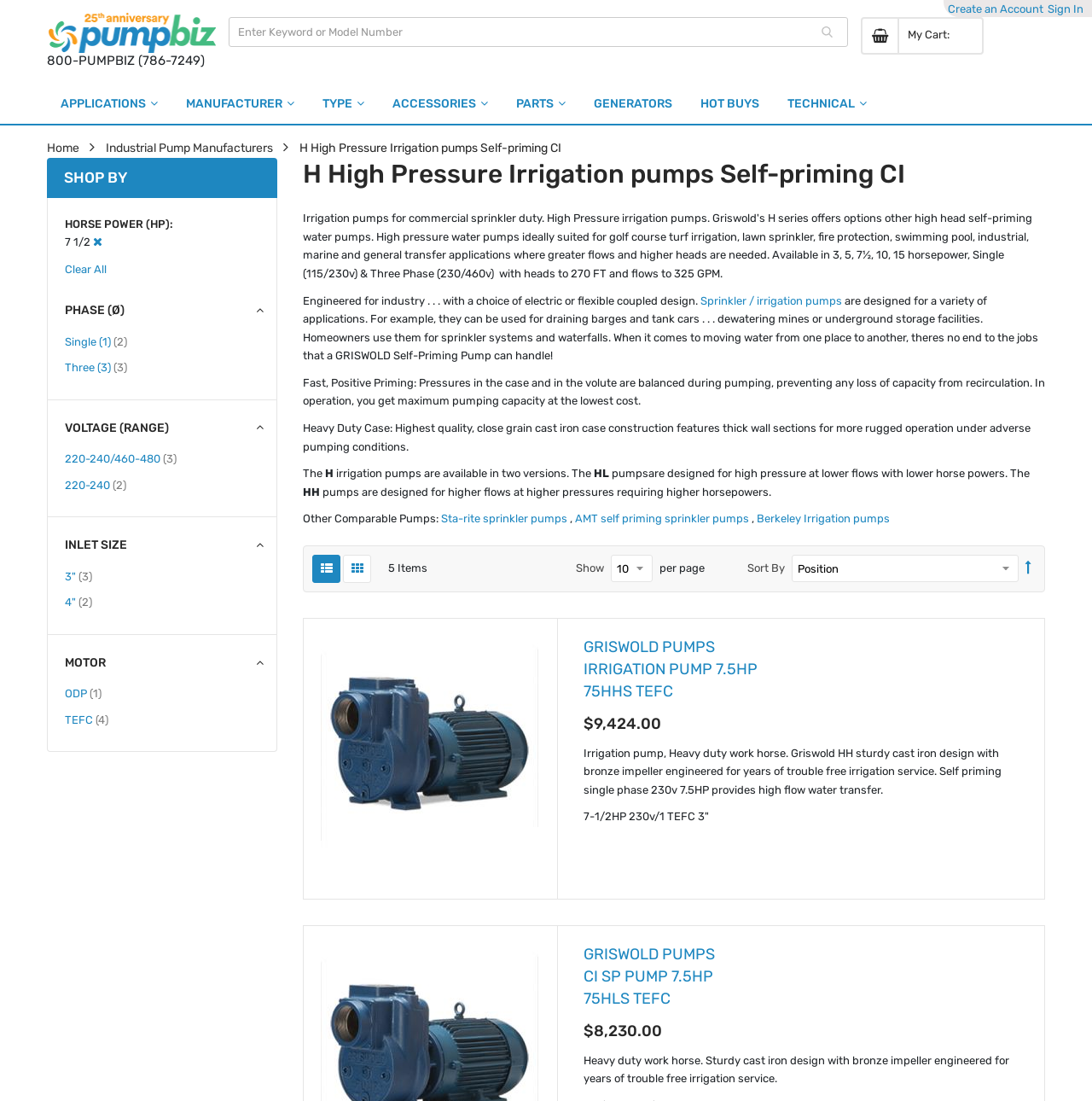Use a single word or phrase to answer the question:
What is the horse power of the GRISWOLD PUMPS CI SP PUMP?

7 1/2